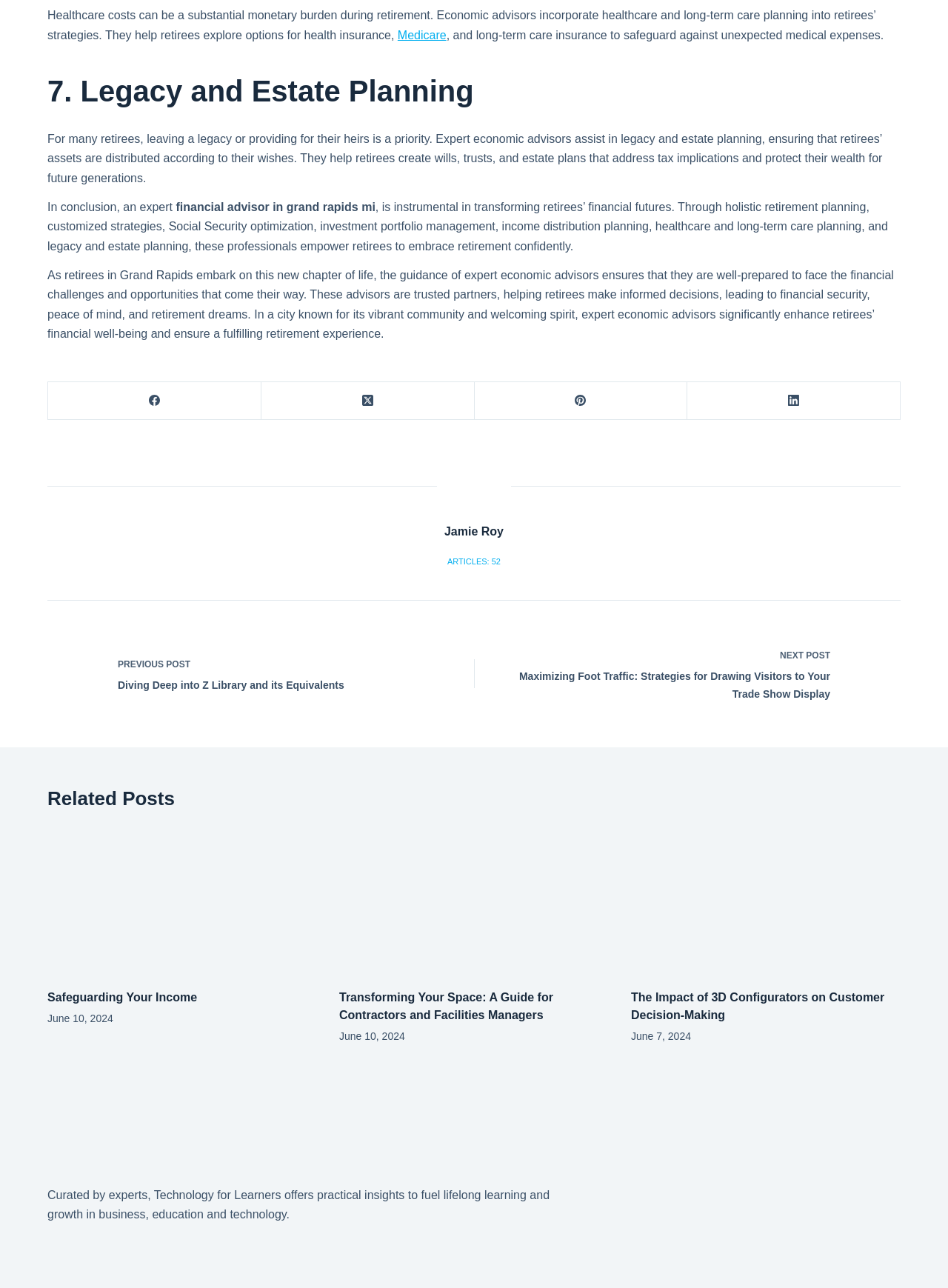Please identify the bounding box coordinates of the region to click in order to complete the given instruction: "Click on the link to the previous post Diving Deep into Z Library and its Equivalents". The coordinates should be four float numbers between 0 and 1, i.e., [left, top, right, bottom].

[0.05, 0.501, 0.464, 0.546]